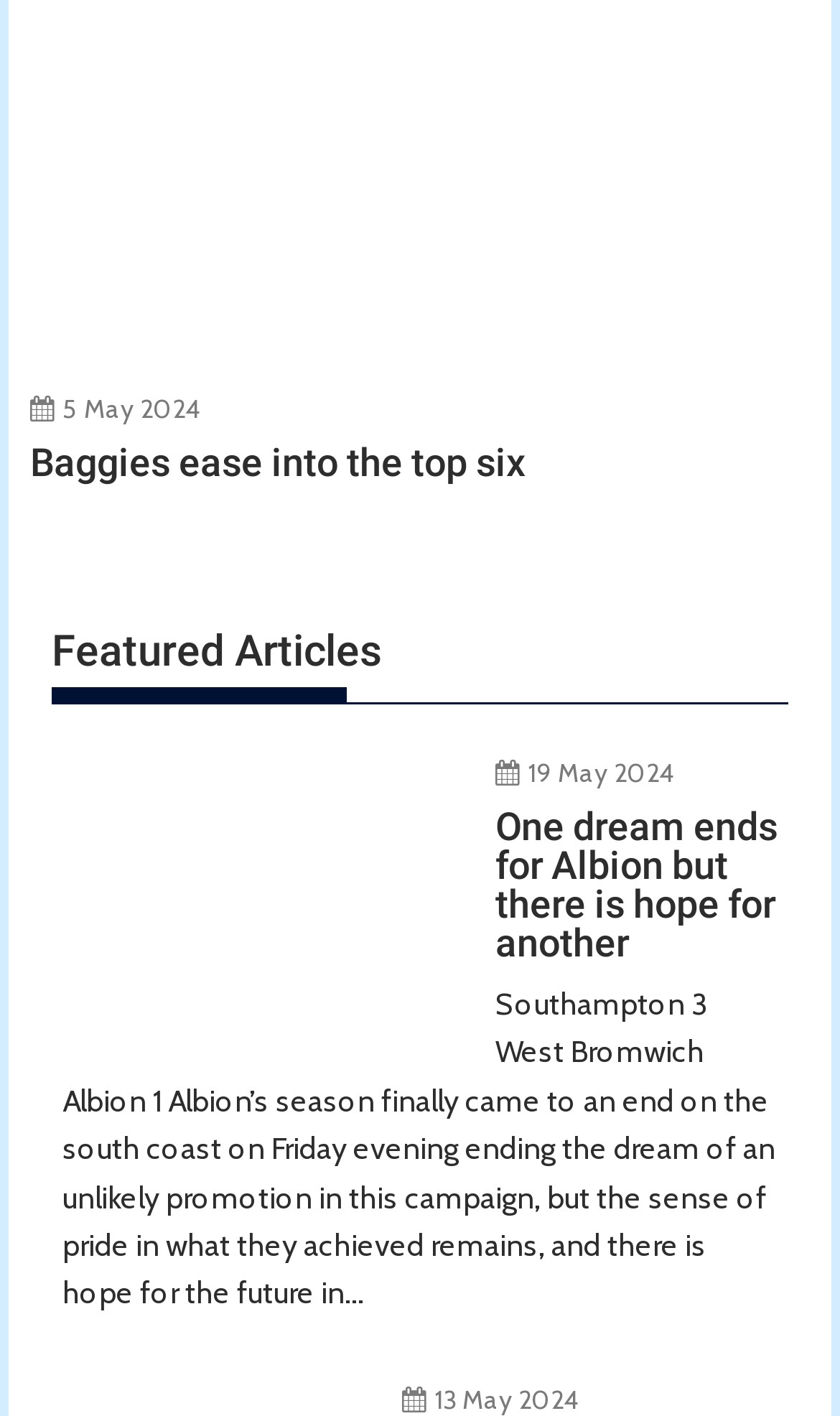How many links are there on this page?
Using the visual information, respond with a single word or phrase.

At least 5